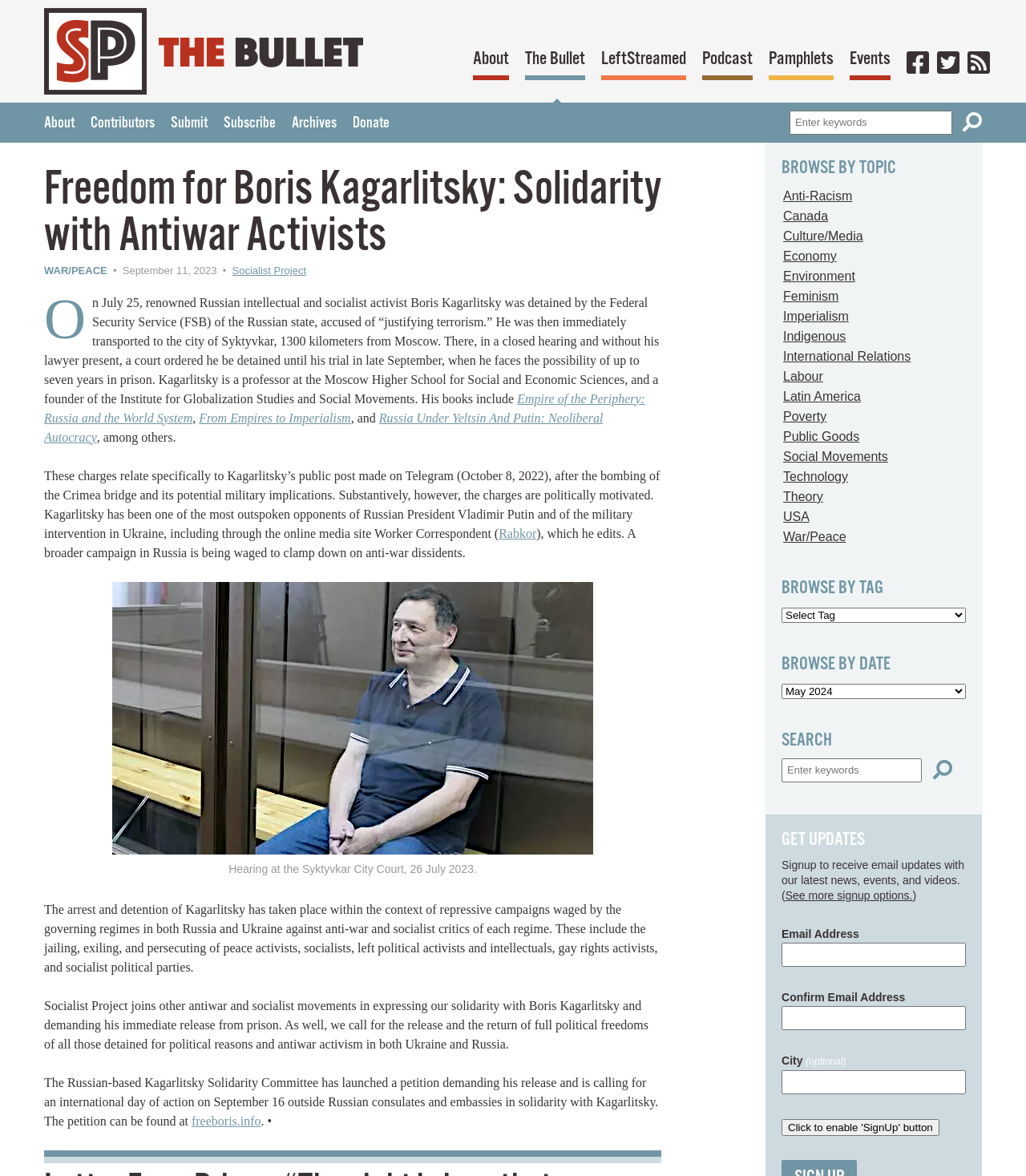Provide the bounding box coordinates of the HTML element described by the text: "Pamphlets".

[0.749, 0.037, 0.812, 0.068]